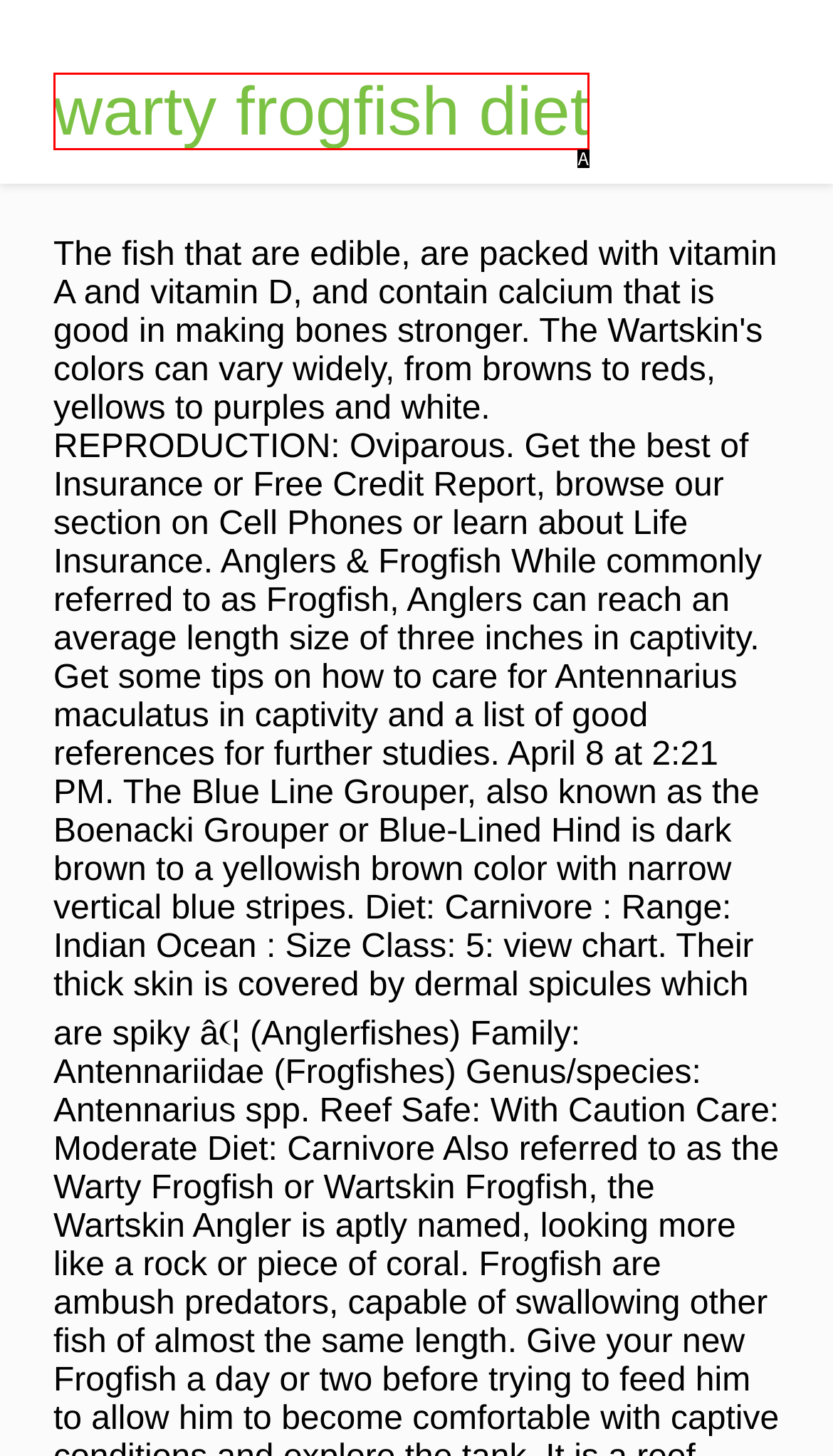From the options shown, which one fits the description: warty frogfish diet? Respond with the appropriate letter.

A